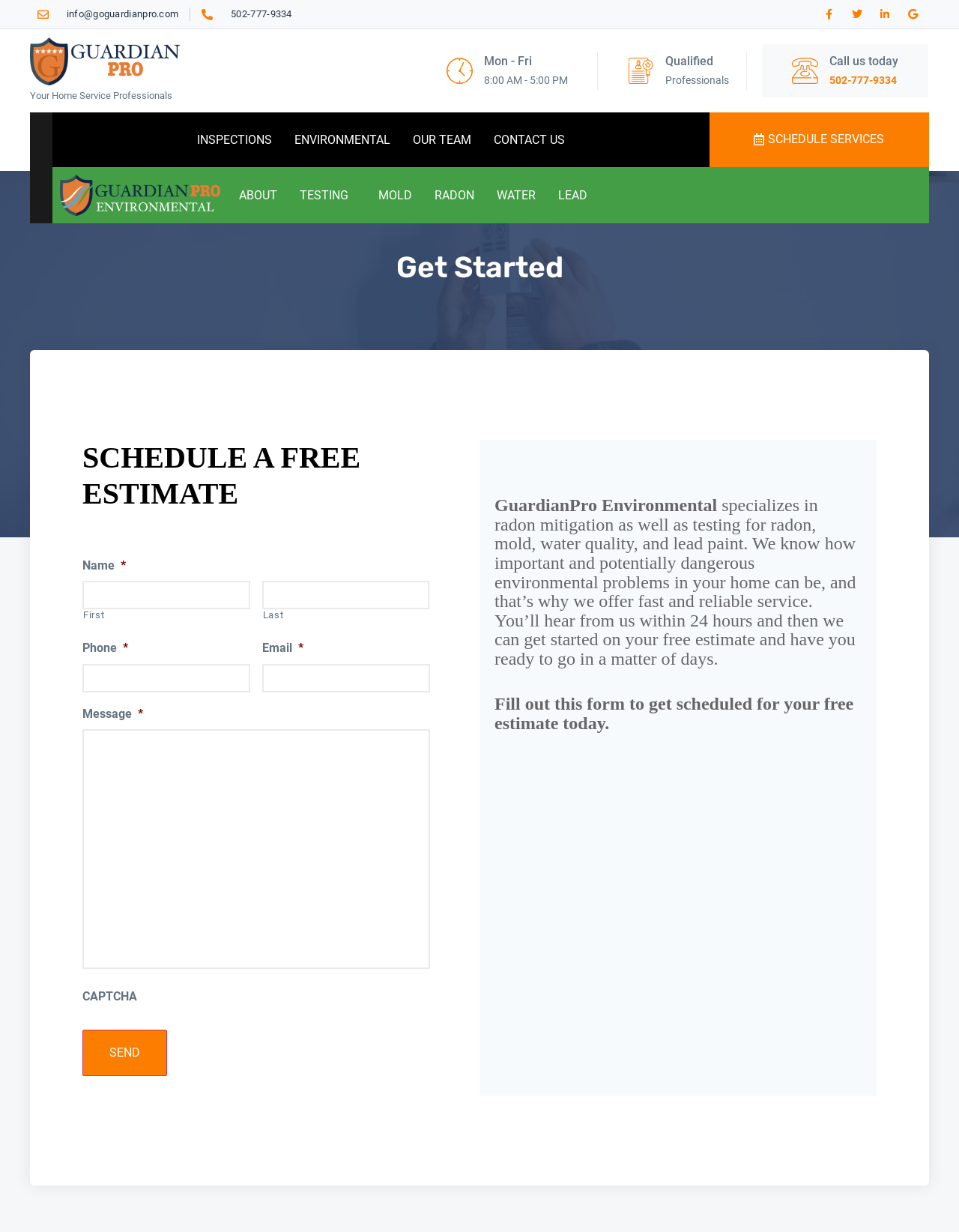Give a detailed explanation of the elements present on the webpage.

This webpage is for GuardianPro Environmental, a company that specializes in radon mitigation and testing for various environmental hazards. At the top left, there is a logo of the company, accompanied by a tagline "Your Home Service Professionals". Below the logo, there are social media links and a phone number. 

On the top right, there are navigation links, including "INSPECTIONS", "ENVIRONMENTAL", "OUR TEAM", "CONTACT US", and "SCHEDULE SERVICES". 

In the middle of the page, there is a heading "Get Started" followed by a subheading "SCHEDULE A FREE ESTIMATE". Below this, there is a form to fill out to schedule a free estimate, which includes fields for name, phone number, email, and message. There is also a CAPTCHA and a "Send" button.

To the right of the form, there is a brief description of the company's services, stating that they specialize in radon mitigation and testing for radon, mold, water quality, and lead paint. The text also mentions that they offer fast and reliable service, with a response within 24 hours and a free estimate within a matter of days. 

At the bottom of the page, there are more links, including "ABOUT", "TESTING", "MOLD", "RADON", "WATER", and "LEAD".